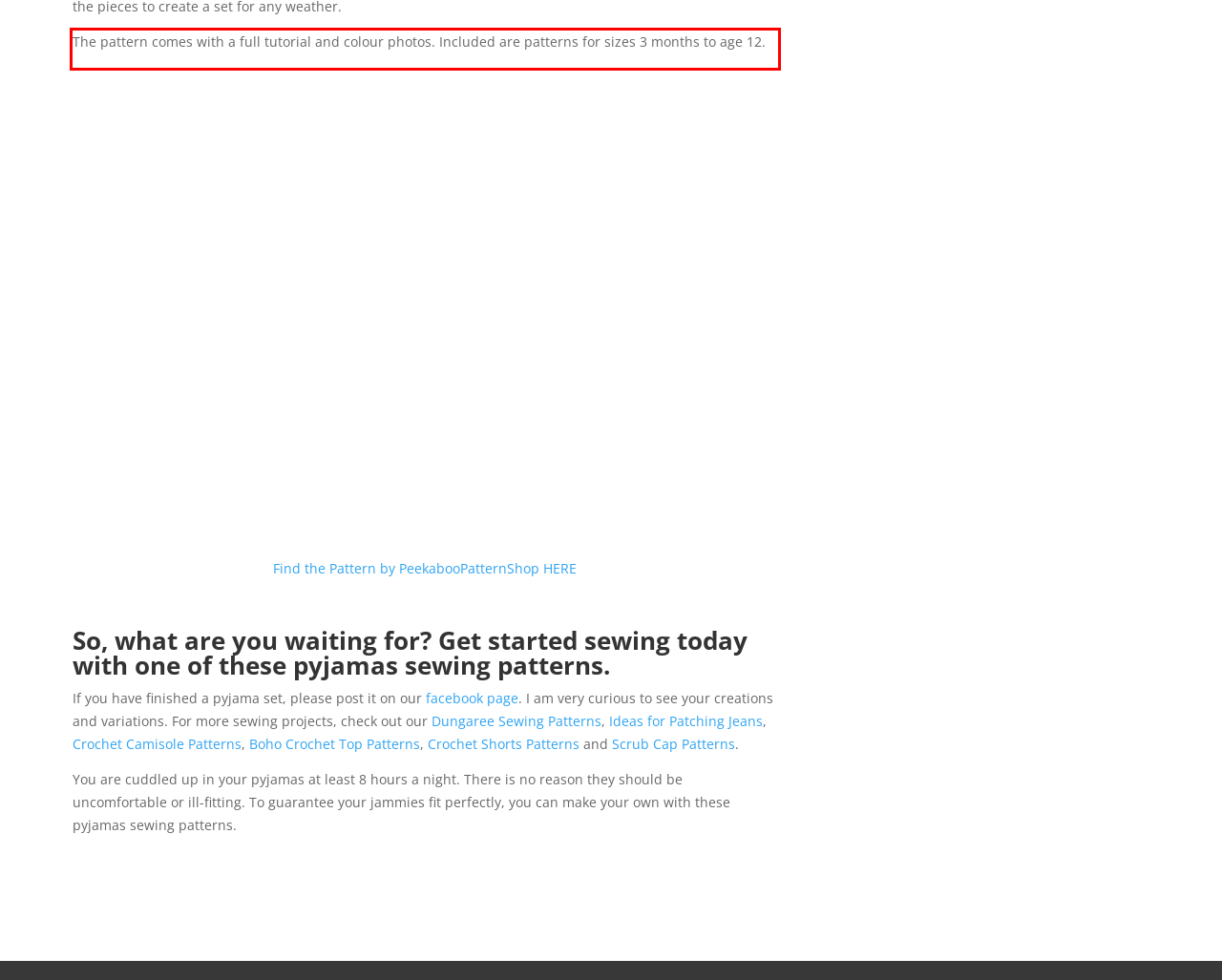Examine the webpage screenshot, find the red bounding box, and extract the text content within this marked area.

The pattern comes with a full tutorial and colour photos. Included are patterns for sizes 3 months to age 12.